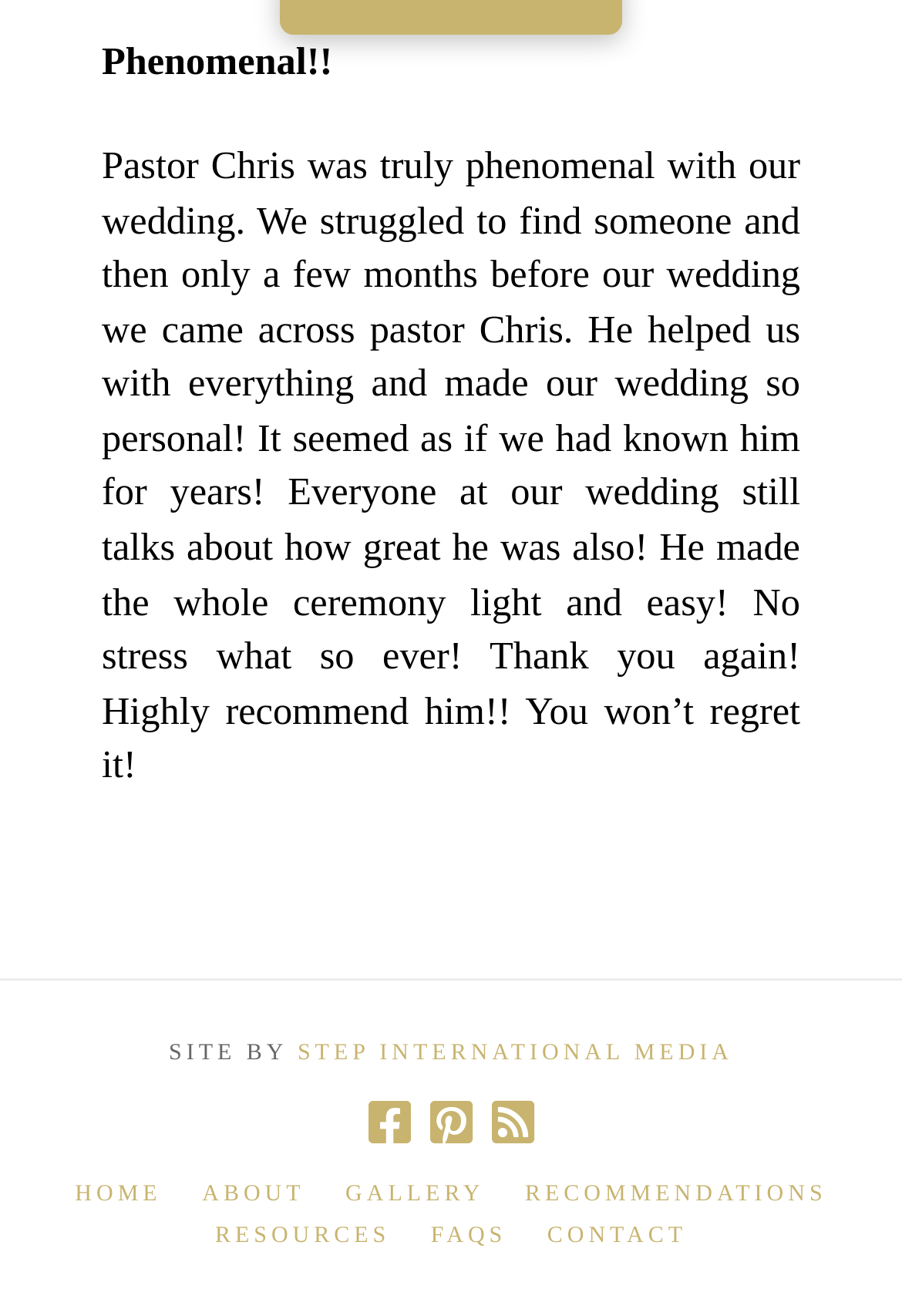Please provide the bounding box coordinates in the format (top-left x, top-left y, bottom-right x, bottom-right y). Remember, all values are floating point numbers between 0 and 1. What is the bounding box coordinate of the region described as: title="RSS"

[0.545, 0.835, 0.591, 0.872]